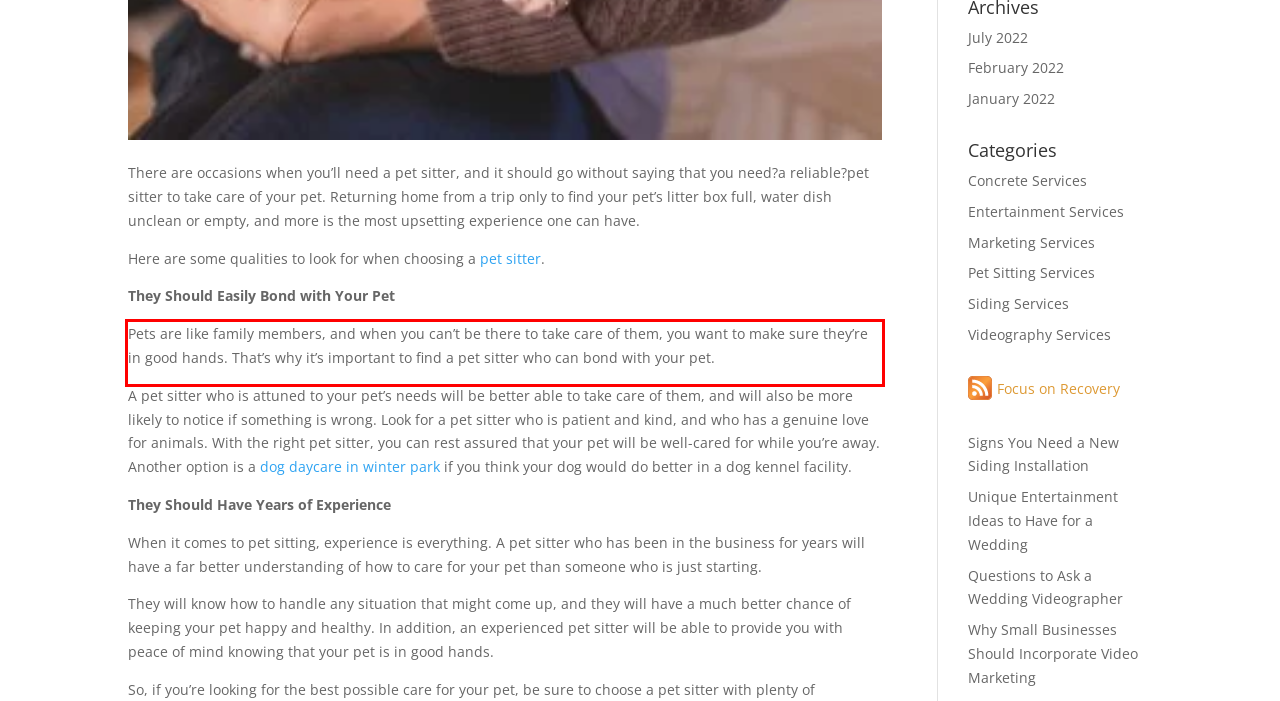In the given screenshot, locate the red bounding box and extract the text content from within it.

Pets are like family members, and when you can’t be there to take care of them, you want to make sure they’re in good hands. That’s why it’s important to find a pet sitter who can bond with your pet.